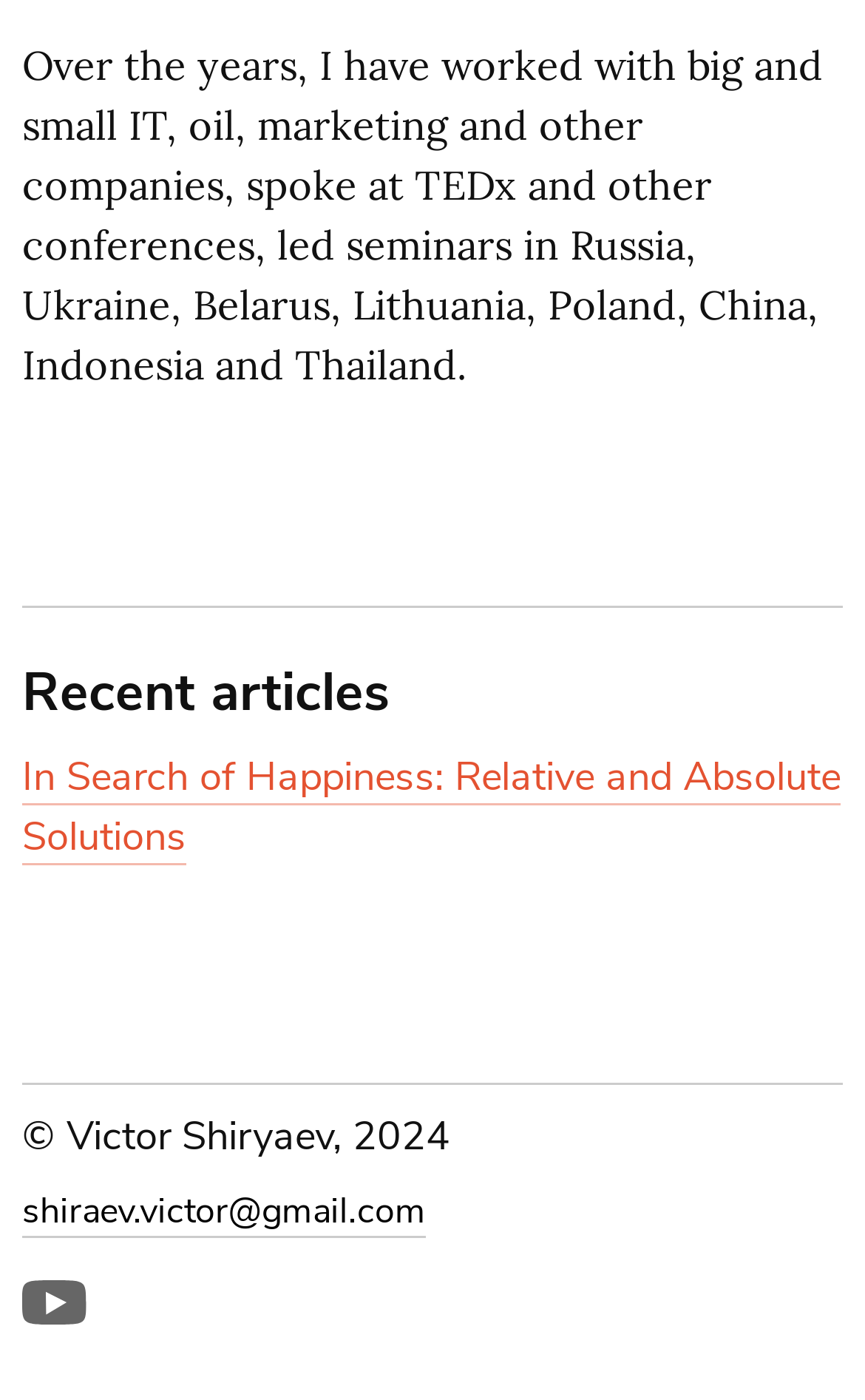Look at the image and write a detailed answer to the question: 
What is the title of the first article?

The webpage has a section labeled 'Recent articles' which lists the speaker's recent writings. The first article in this list is titled 'In Search of Happiness: Relative and Absolute Solutions', which is a link that can be clicked to access the full article.